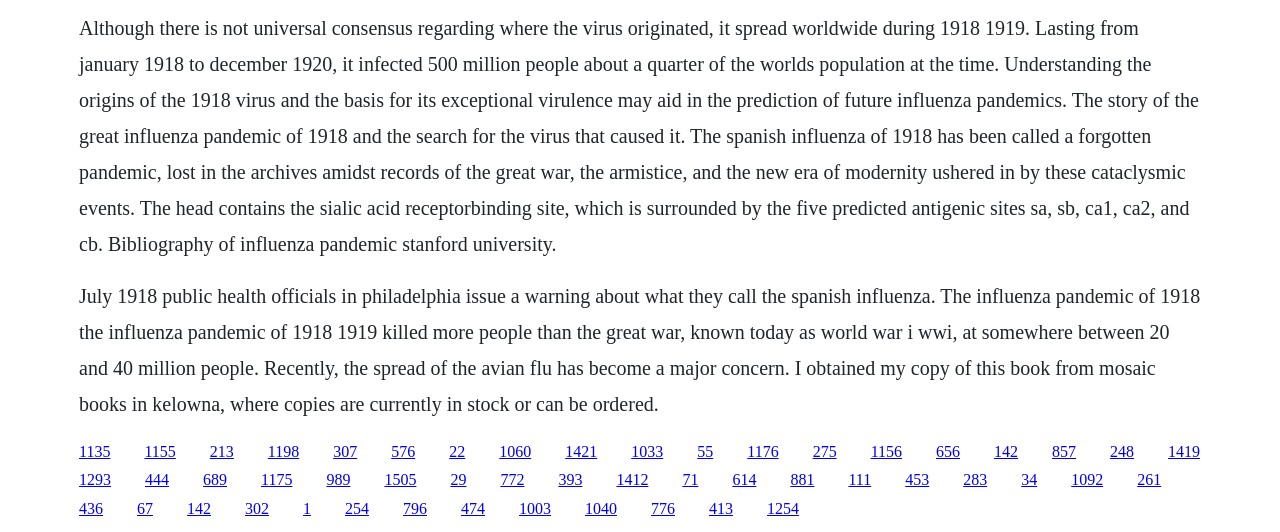Provide a brief response using a word or short phrase to this question:
What is the name of the book mentioned in the text?

The Great Influenza